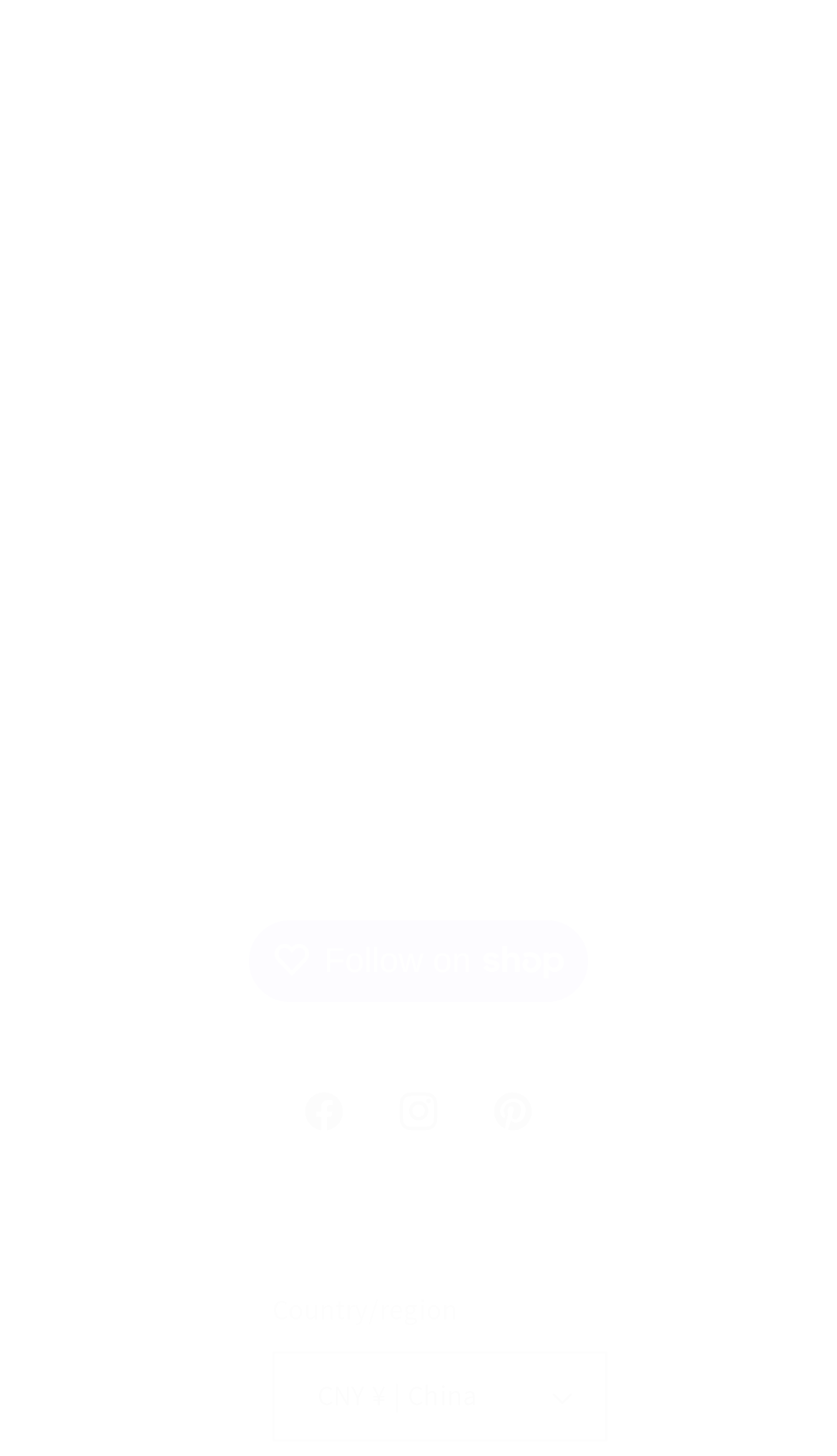Identify the bounding box coordinates of the clickable section necessary to follow the following instruction: "Click on the 'general' category". The coordinates should be presented as four float numbers from 0 to 1, i.e., [left, top, right, bottom].

None